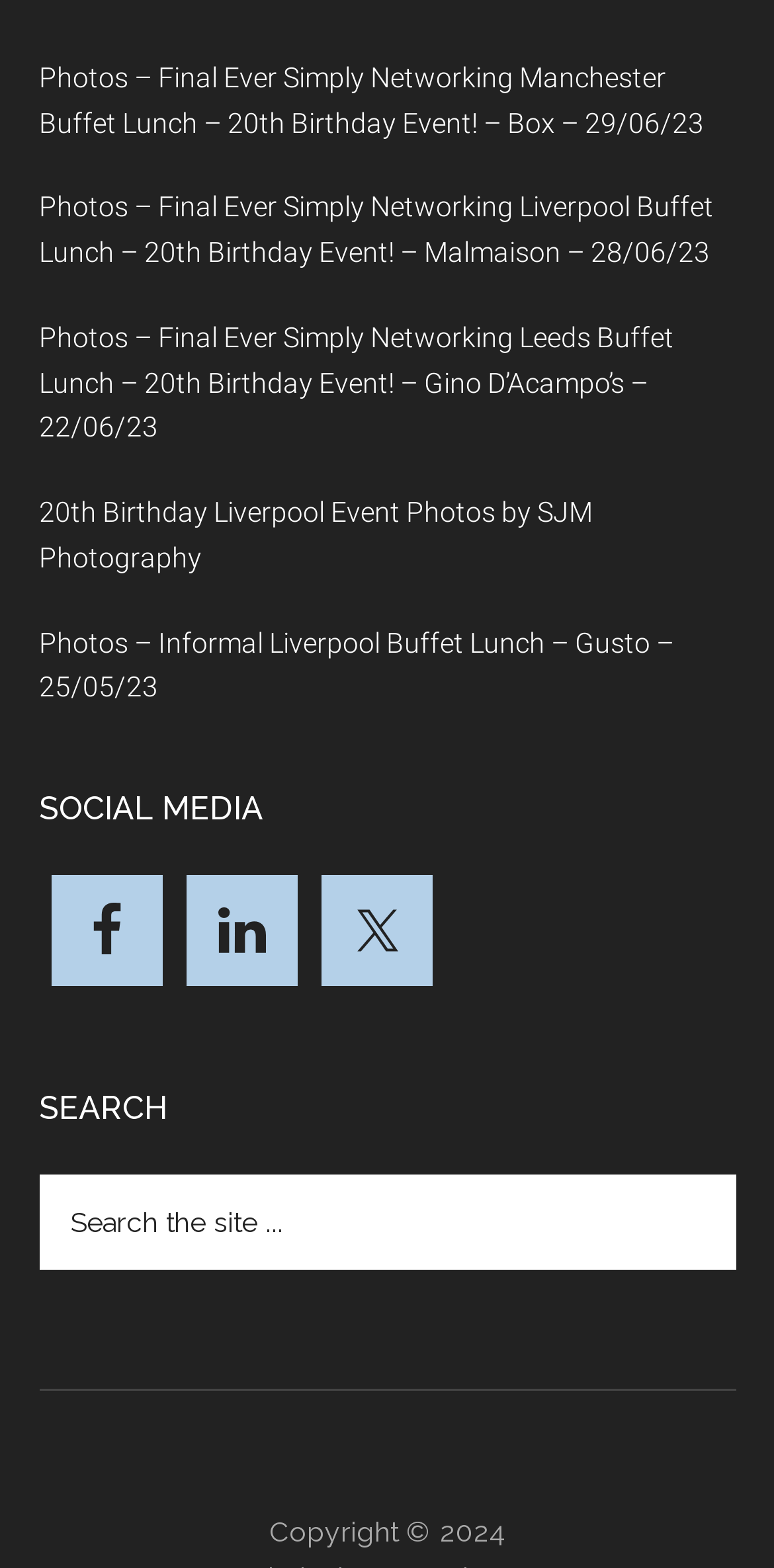Pinpoint the bounding box coordinates of the clickable element needed to complete the instruction: "Search the site". The coordinates should be provided as four float numbers between 0 and 1: [left, top, right, bottom].

[0.05, 0.75, 0.95, 0.81]